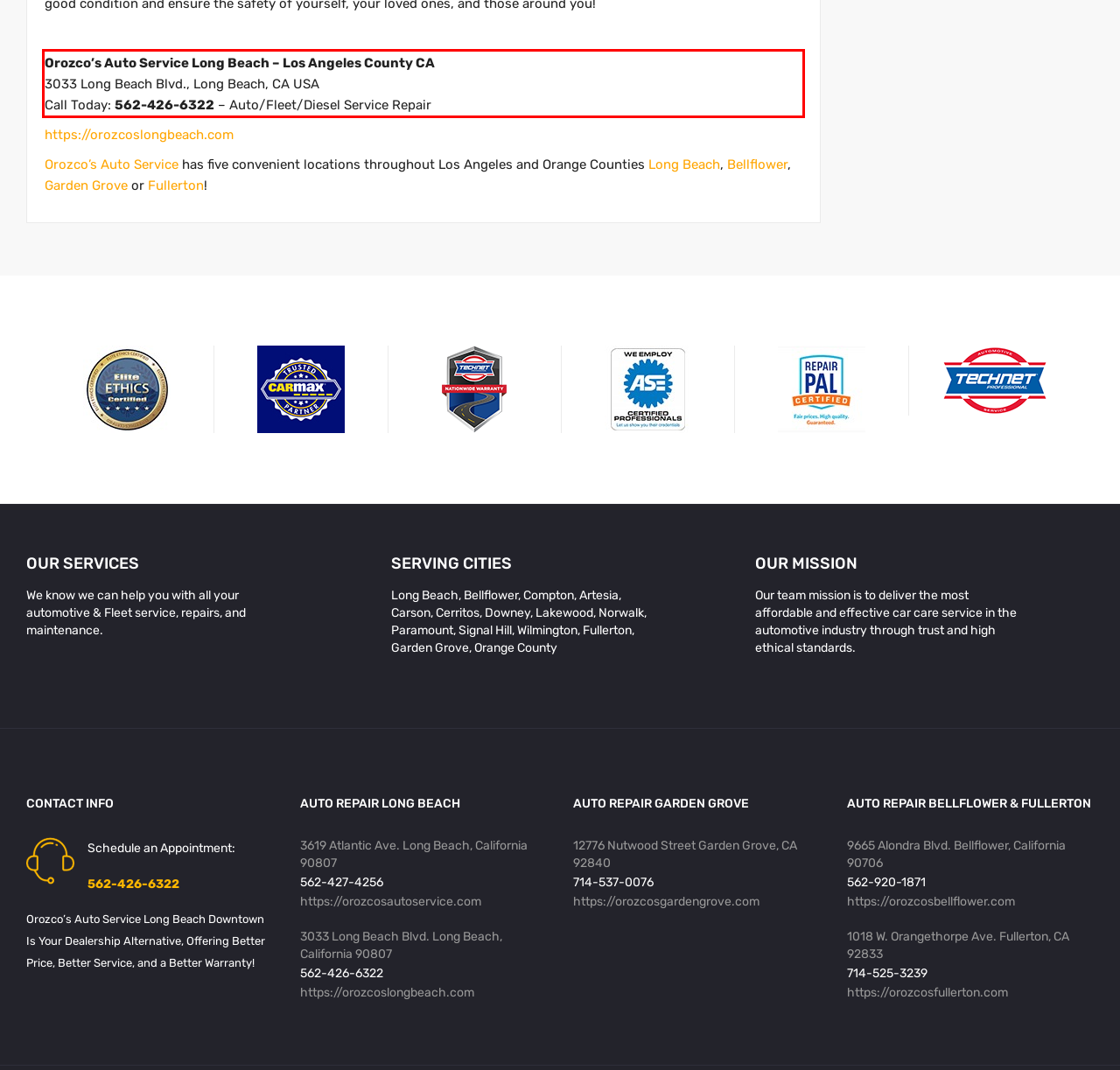Please identify and extract the text content from the UI element encased in a red bounding box on the provided webpage screenshot.

Orozco’s Auto Service Long Beach – Los Angeles County CA 3033 Long Beach Blvd., Long Beach, CA USA Call Today: 562-426-6322 – Auto/Fleet/Diesel Service Repair